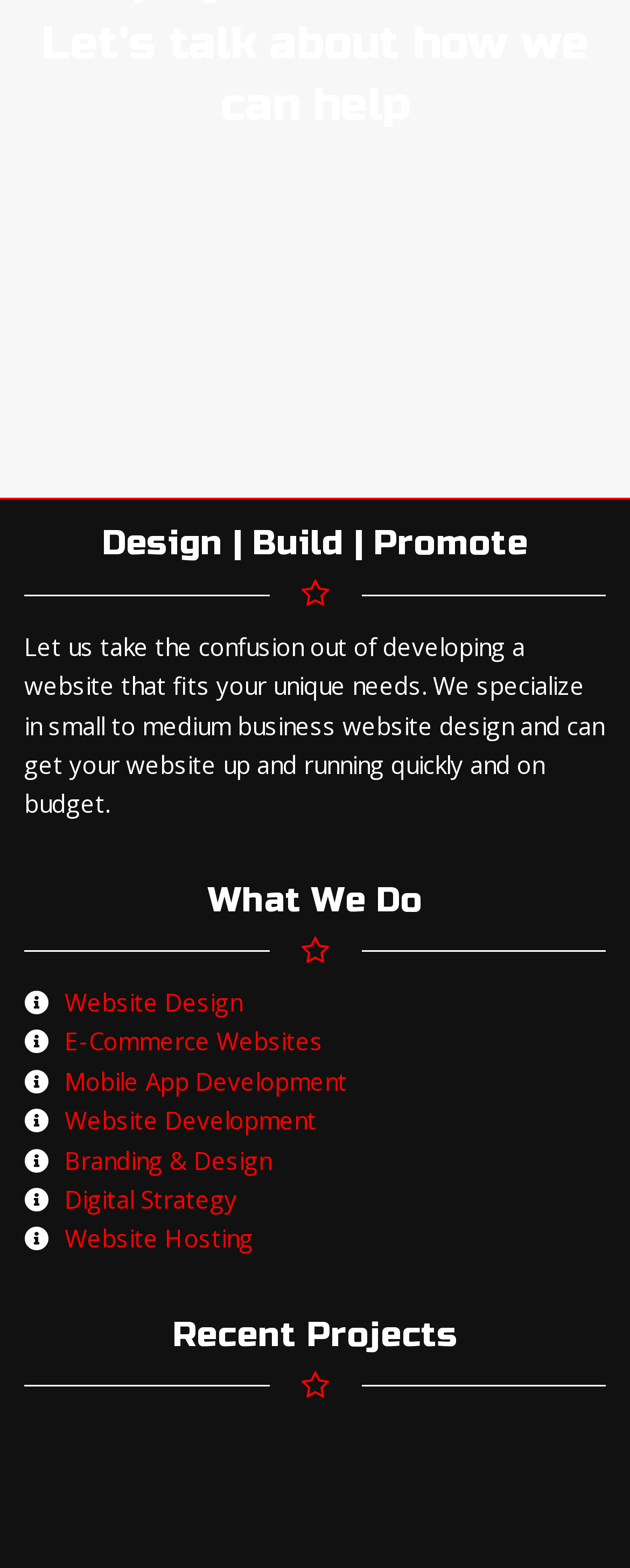What is the purpose of the 'Get in Touch' button?
Answer the question with a single word or phrase derived from the image.

To contact the company